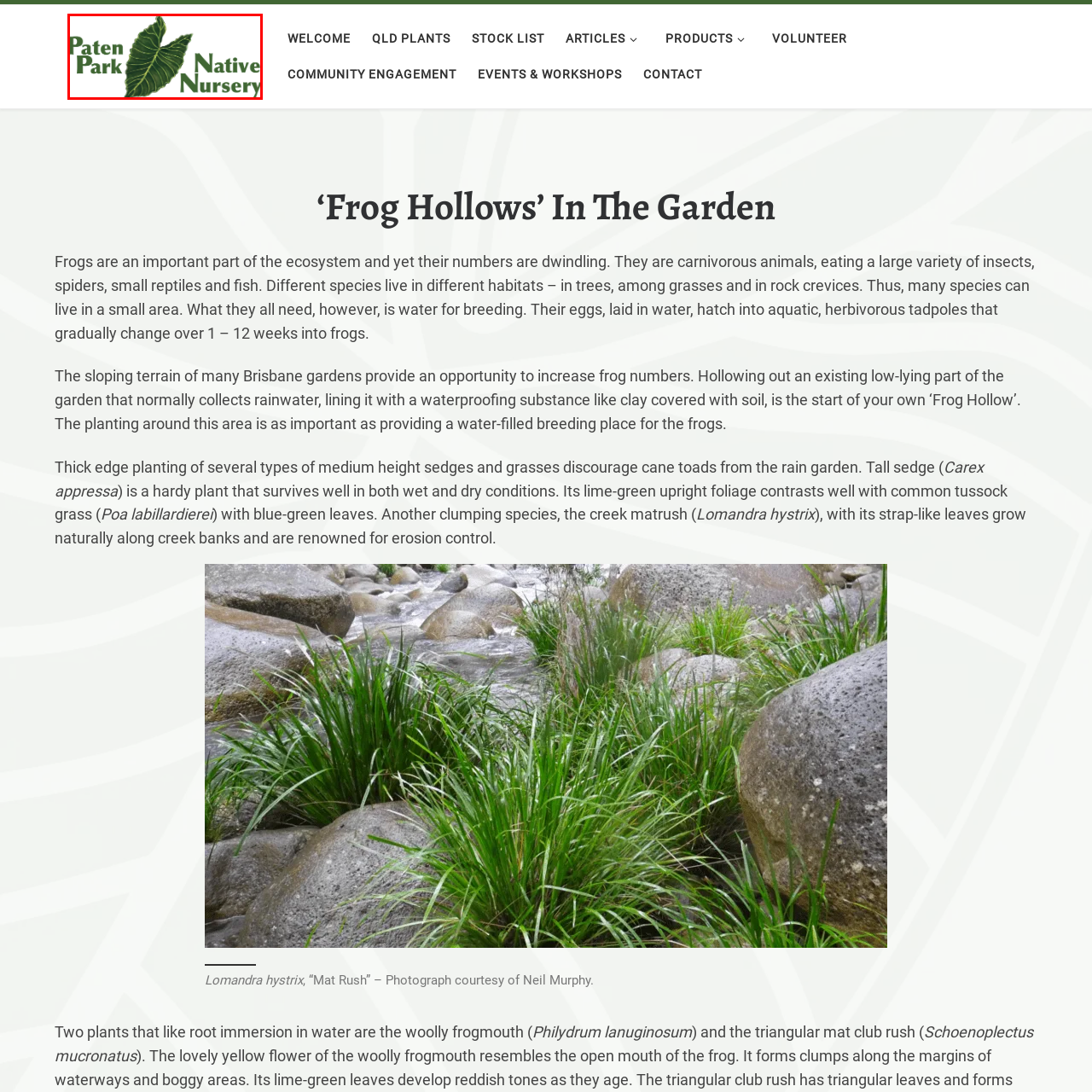Inspect the image within the red box and provide a detailed and thorough answer to the following question: What is the tone of the logo?

The arrangement of the name 'Paten Park Native Nursery' in the logo is described as playful, which suggests that the tone of the logo is lighthearted and approachable.